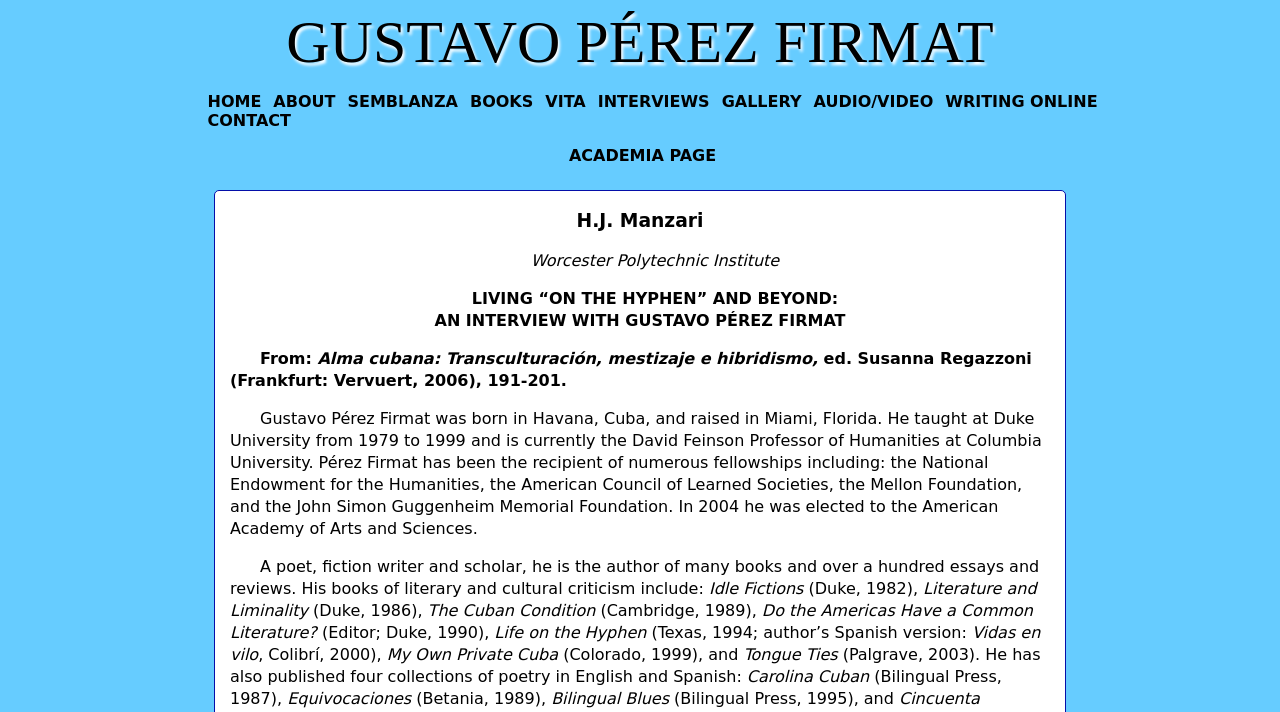Respond to the question below with a single word or phrase:
How many collections of poetry has Gustavo Pérez Firmat published?

Four